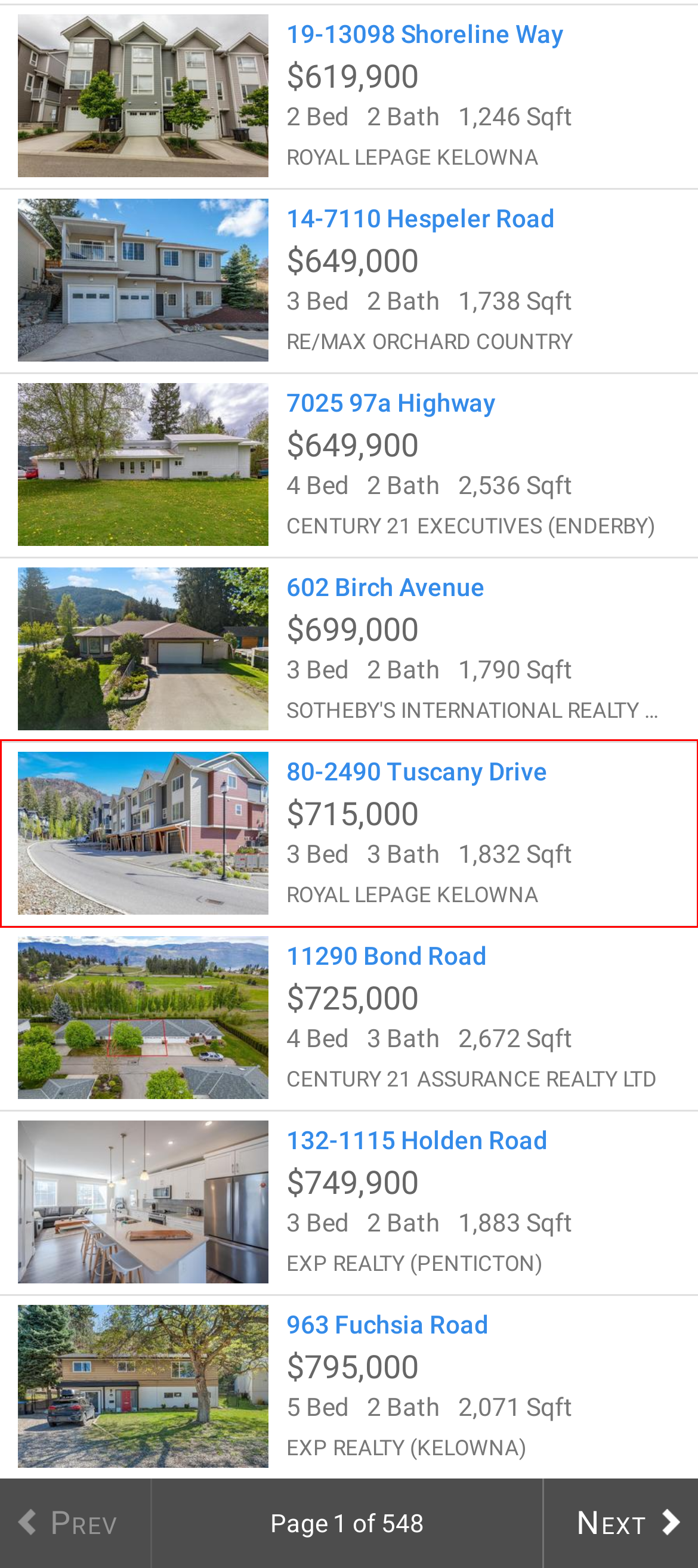You see a screenshot of a webpage with a red bounding box surrounding an element. Pick the webpage description that most accurately represents the new webpage after interacting with the element in the red bounding box. The options are:
A. 127-1795 Country Club Drive - Xposure
B. 80-2490 Tuscany Drive - Xposure
C. 19-13098 Shoreline Way - Xposure
D. 132-1115 Holden Road - EXP Realty (Okanagan)
E. 208-3229 Skyview Lane - Xposure
F. 14-7110 Hespeler Road - RE/MAX Penticton Realty
G. 602 Birch Avenue - Xposure
H. 963 Fuchsia Road - EXP Realty (Okanagan)

B